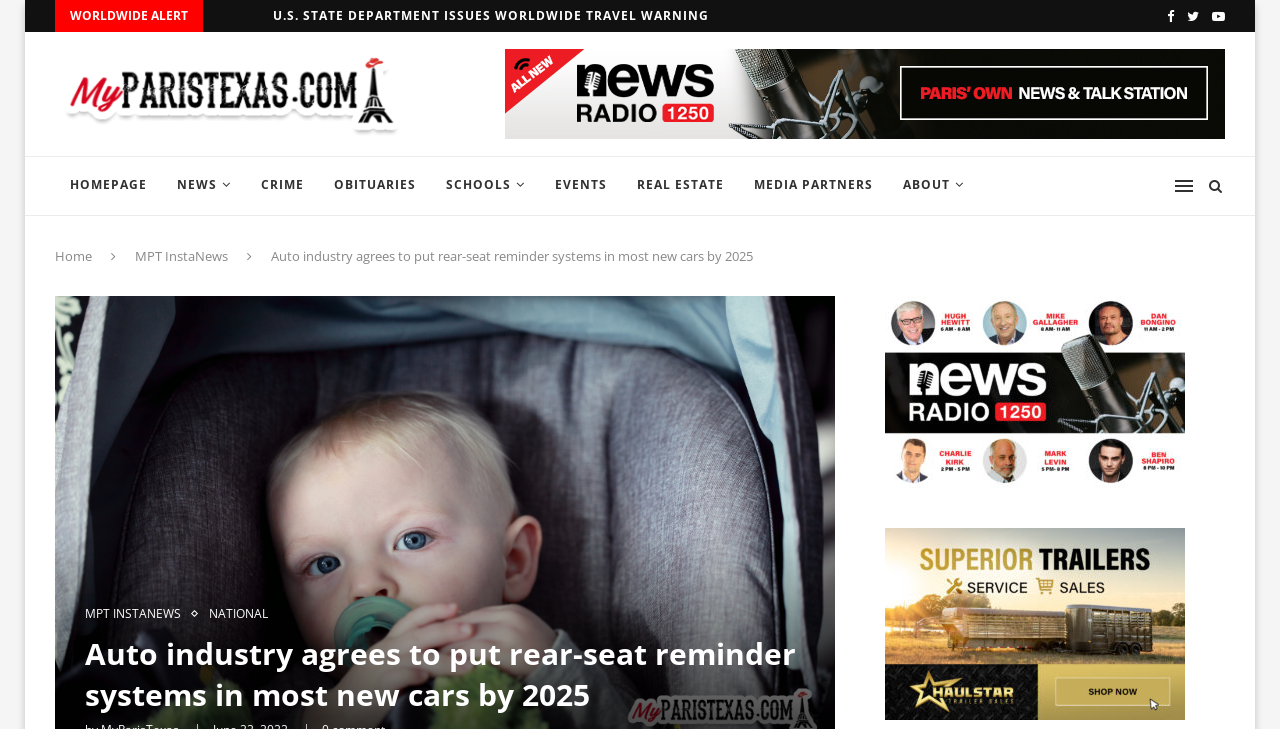Please locate the bounding box coordinates of the element that should be clicked to achieve the given instruction: "Check the 'MEDIA PARTNERS'".

[0.577, 0.214, 0.694, 0.296]